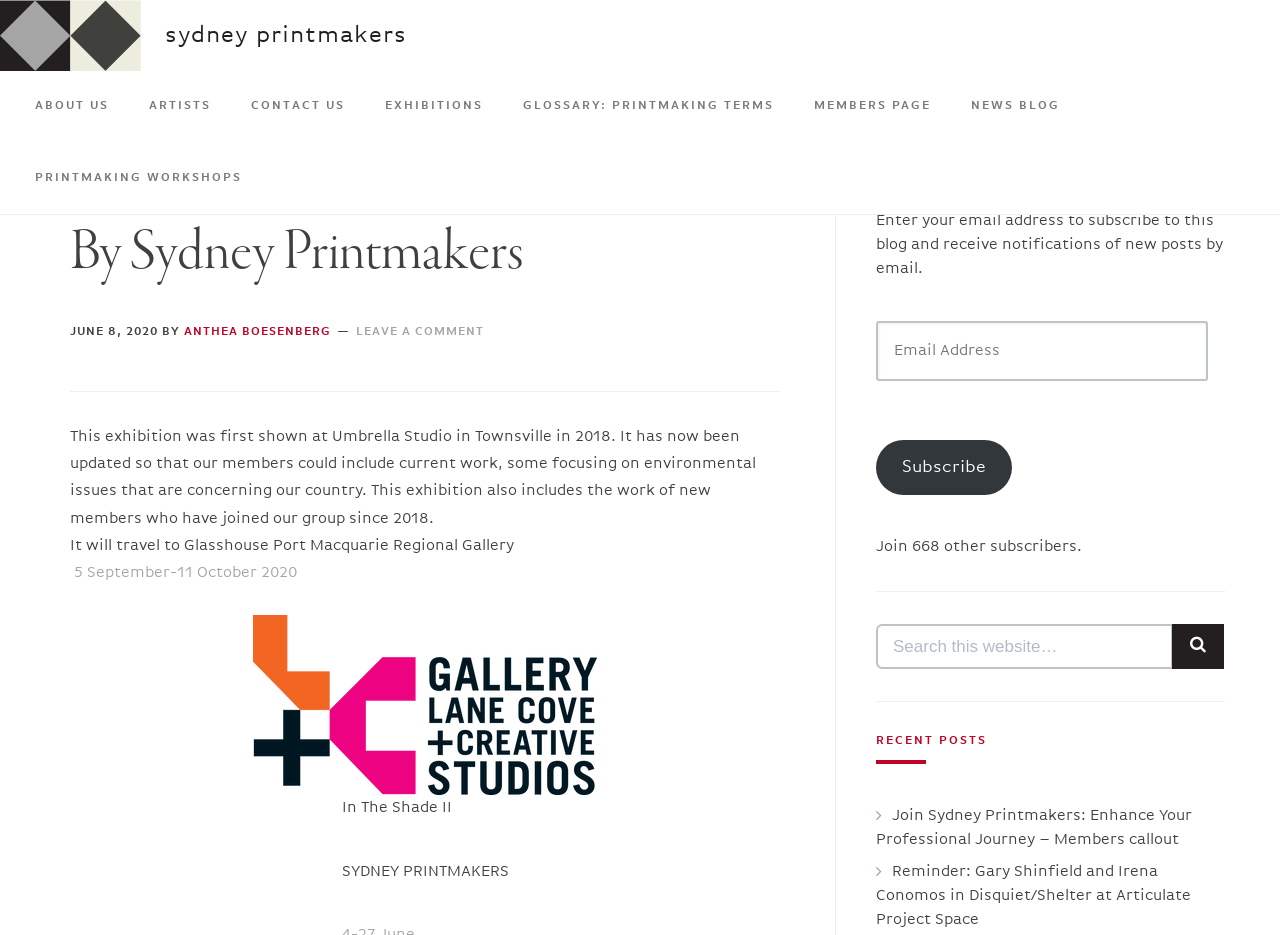Give a one-word or phrase response to the following question: How many subscribers are there to this blog?

668